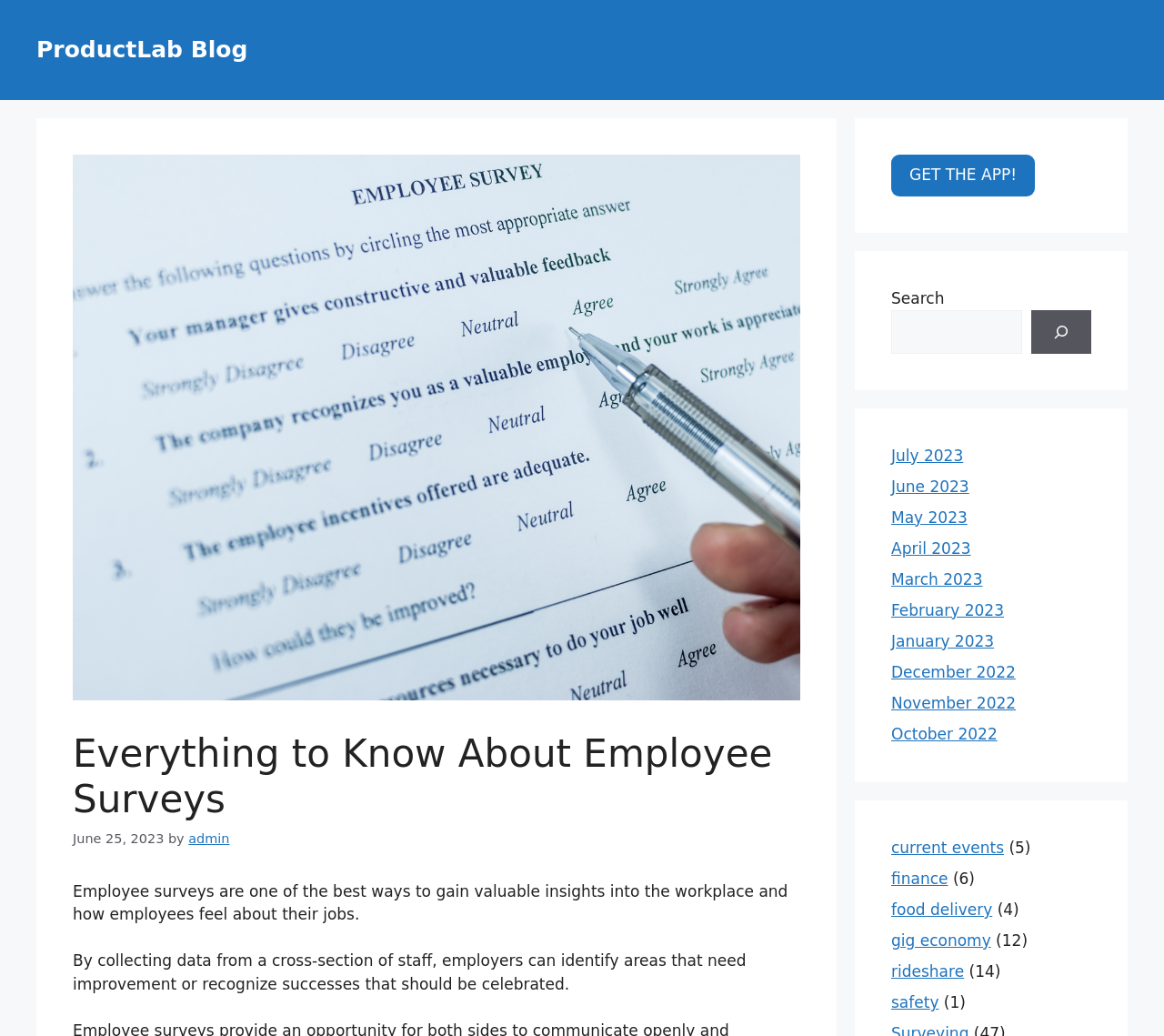Give a detailed account of the webpage's layout and content.

This webpage is about employee surveys, specifically discussing their importance in gaining insights into the workplace and employee feelings. At the top, there is a banner with a link to the "ProductLab Blog" and a heading that reads "Everything to Know About Employee Surveys". Below the heading, there is a time stamp indicating the article was published on June 25, 2023, and the author's name, "admin".

The main content of the webpage is divided into two sections. On the left side, there are three paragraphs of text discussing the benefits of employee surveys, including identifying areas for improvement and recognizing successes. On the right side, there are several complementary sections, each containing different types of content. The first section has a call-to-action button "GET THE APP!", the second section has a search bar with a magnifying glass icon, and the third section has a list of links to archived articles organized by month, from July 2023 to December 2022.

Additionally, there are several links to specific topics, including "current events", "finance", "food delivery", "gig economy", "rideshare", and "safety", each accompanied by a number in parentheses indicating the number of related articles.